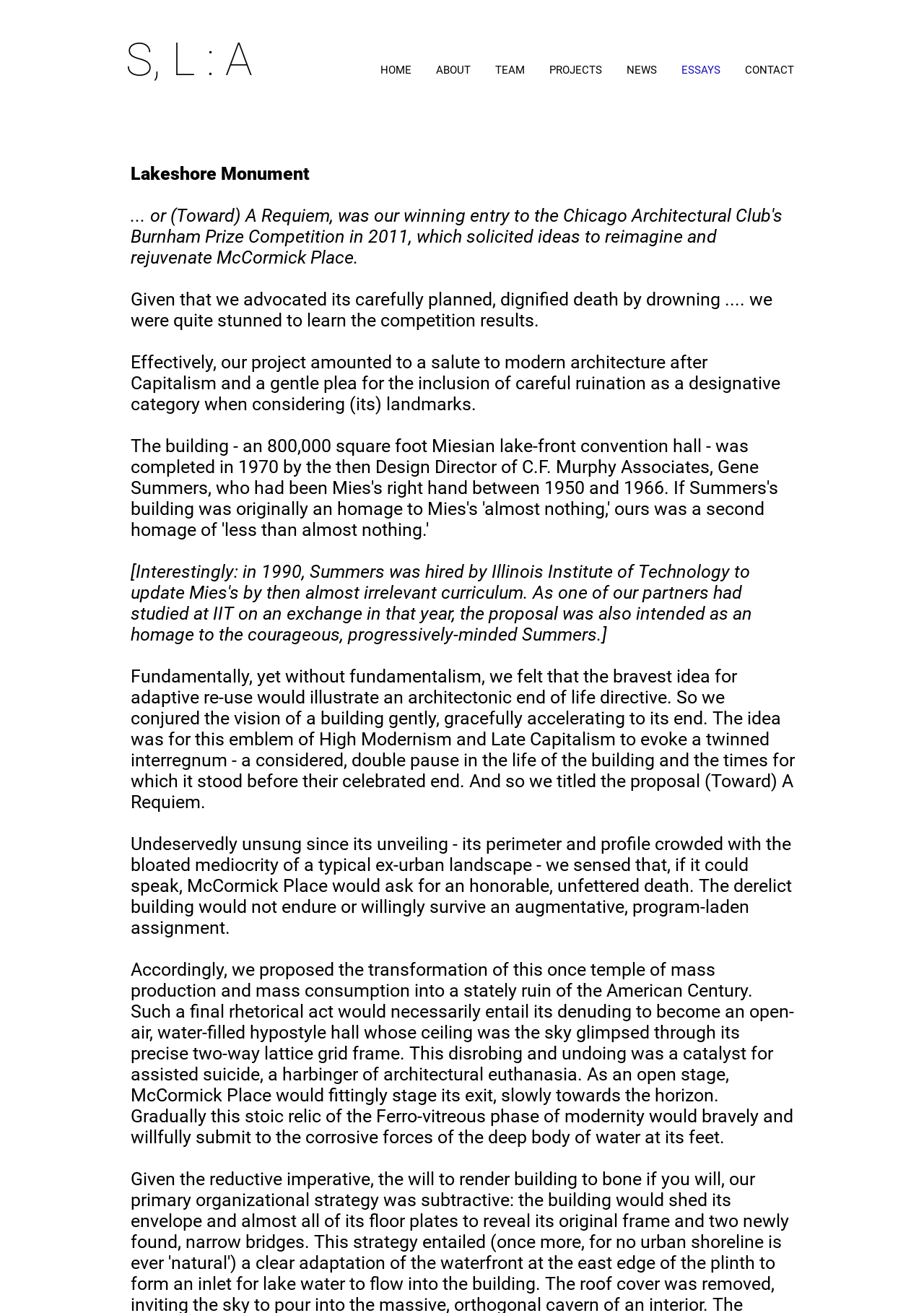Offer an extensive depiction of the webpage and its key elements.

The webpage is about a project called "On Dignified Departures" by Shariflynch. At the top, there is a heading "S, L : A" which is also a link. Below it, there is a navigation menu with links to different sections of the website, including "HOME", "ABOUT", "TEAM", "PROJECTS", "NEWS", "ESSAYS", and "CONTACT". 

To the right of the navigation menu, there is a section with a title "Lakeshore Monument". Below the title, there are four paragraphs of text that describe a project proposal for the adaptive reuse of a building, McCormick Place. The text explains the idea of transforming the building into a stately ruin, allowing it to have a dignified death, and staging its exit towards the horizon. The paragraphs are densely written and provide a detailed description of the project's concept and vision.